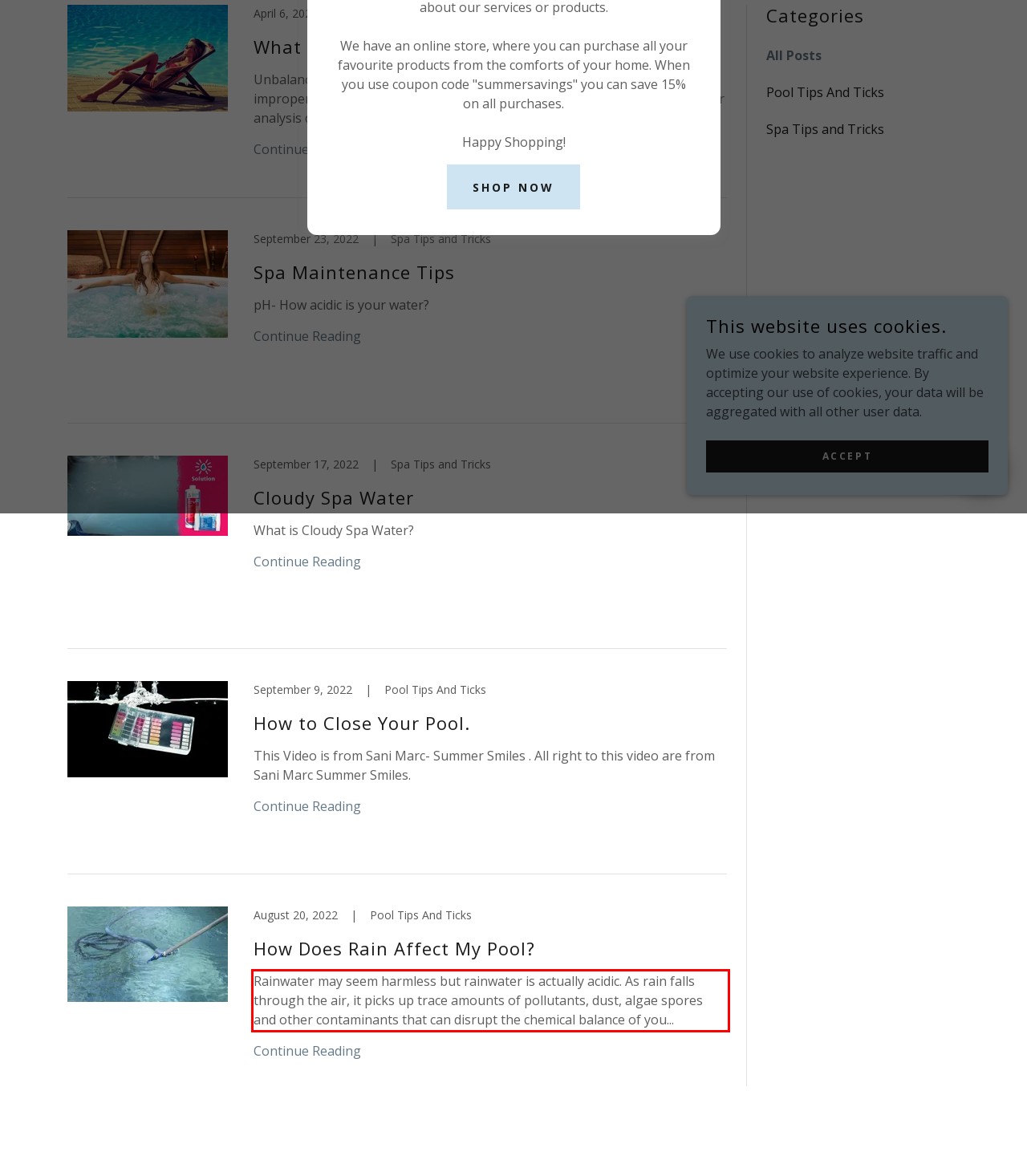You are given a webpage screenshot with a red bounding box around a UI element. Extract and generate the text inside this red bounding box.

Rainwater may seem harmless but rainwater is actually acidic. As rain falls through the air, it picks up trace amounts of pollutants, dust, algae spores and other contaminants that can disrupt the chemical balance of you...